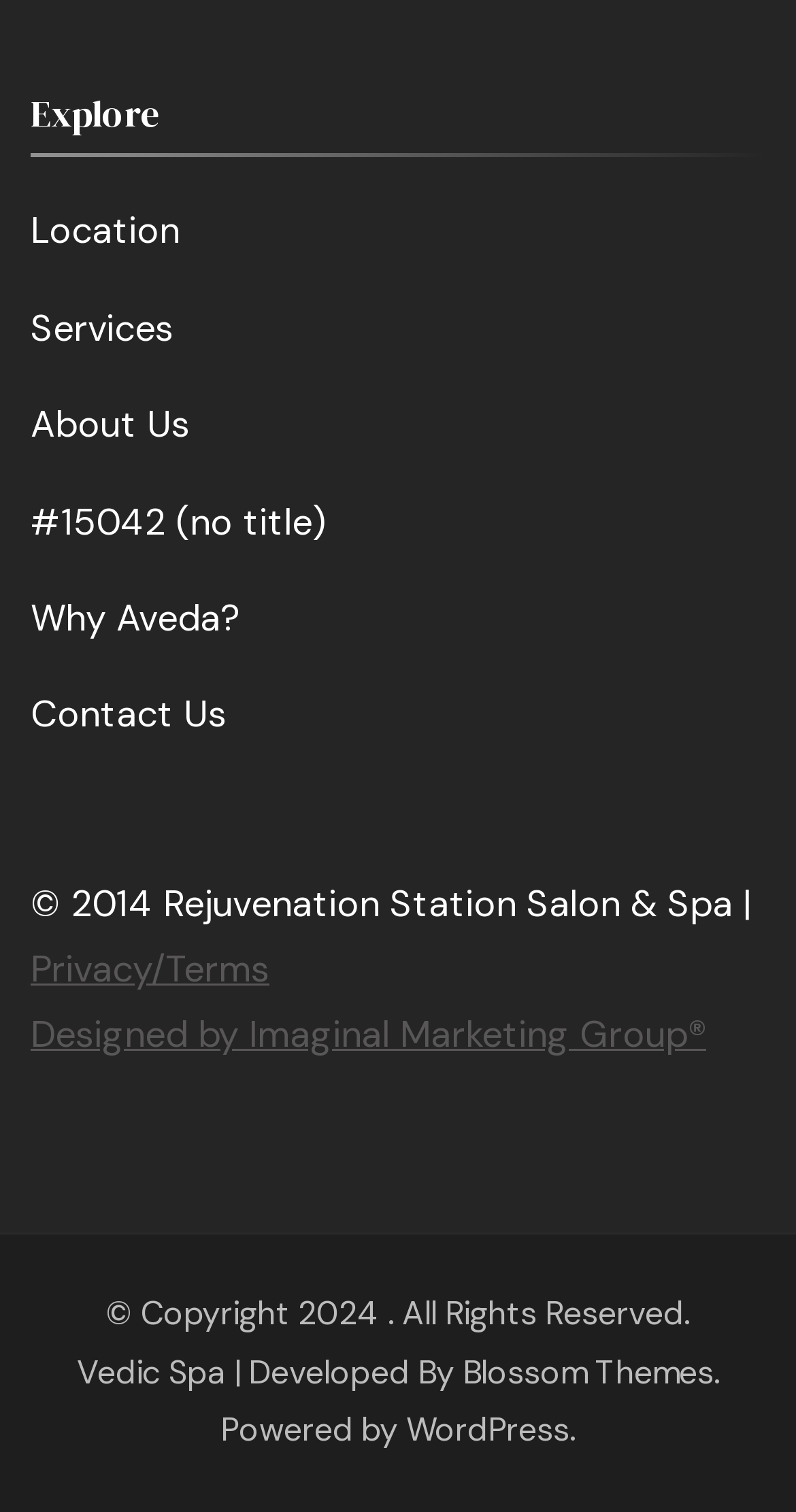Determine the bounding box of the UI element mentioned here: "#15042 (no title)". The coordinates must be in the format [left, top, right, bottom] with values ranging from 0 to 1.

[0.038, 0.329, 0.408, 0.361]